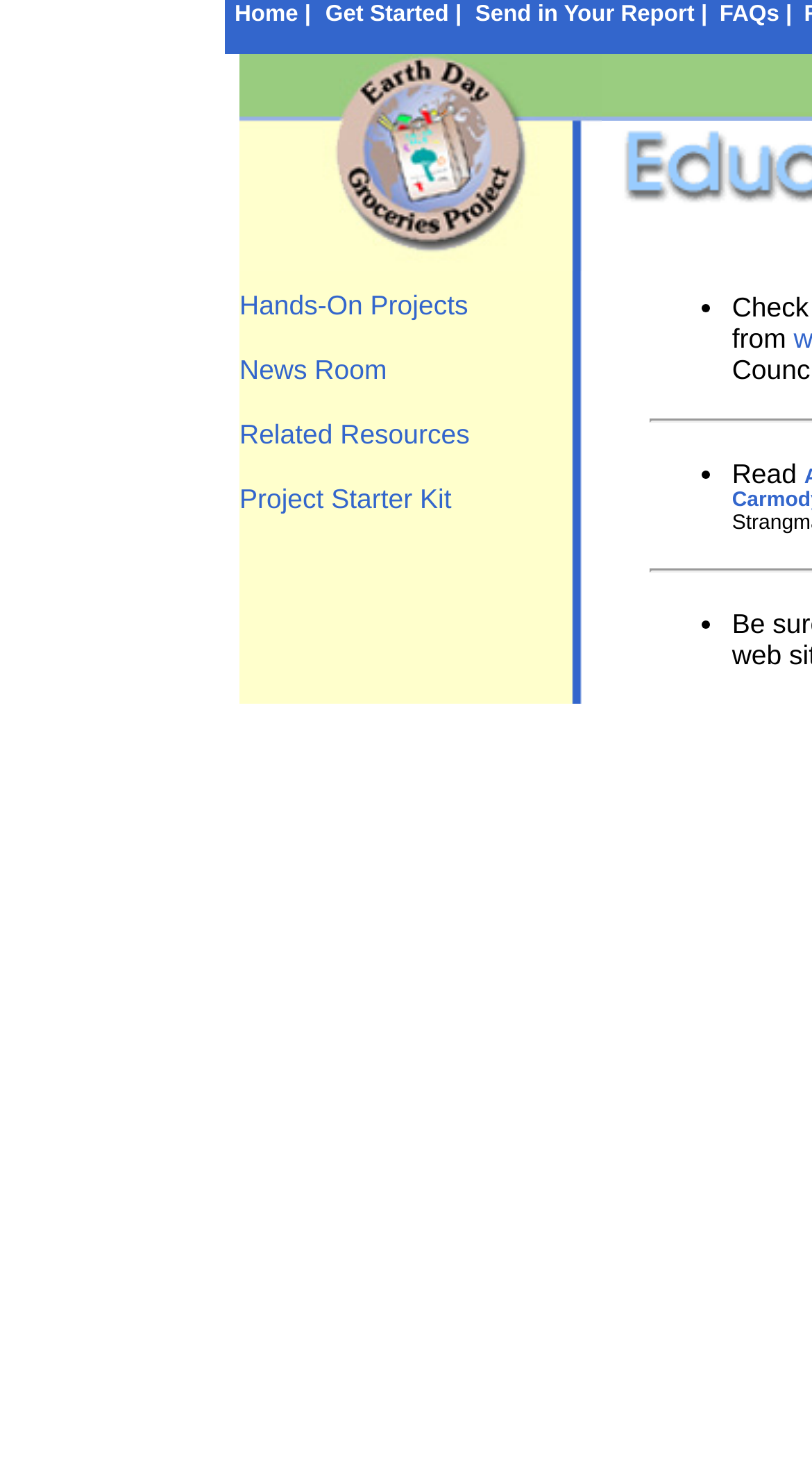Carefully examine the image and provide an in-depth answer to the question: How many links are there in the main content area?

In the main content area, I found four links: 'Hands-On Projects', 'News Room', 'Related Resources', and 'Project Starter Kit', which are all located in the first column.